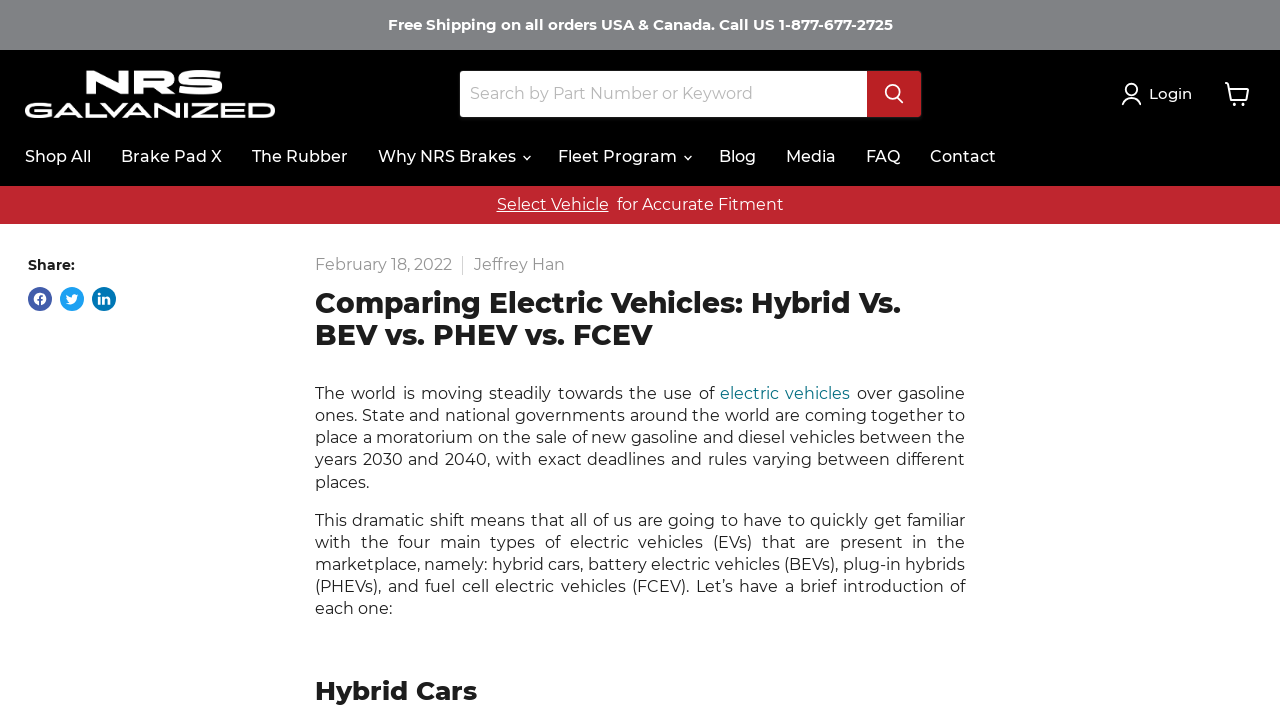Please determine the bounding box coordinates for the UI element described here. Use the format (top-left x, top-left y, bottom-right x, bottom-right y) with values bounded between 0 and 1: Privacy Policy

None